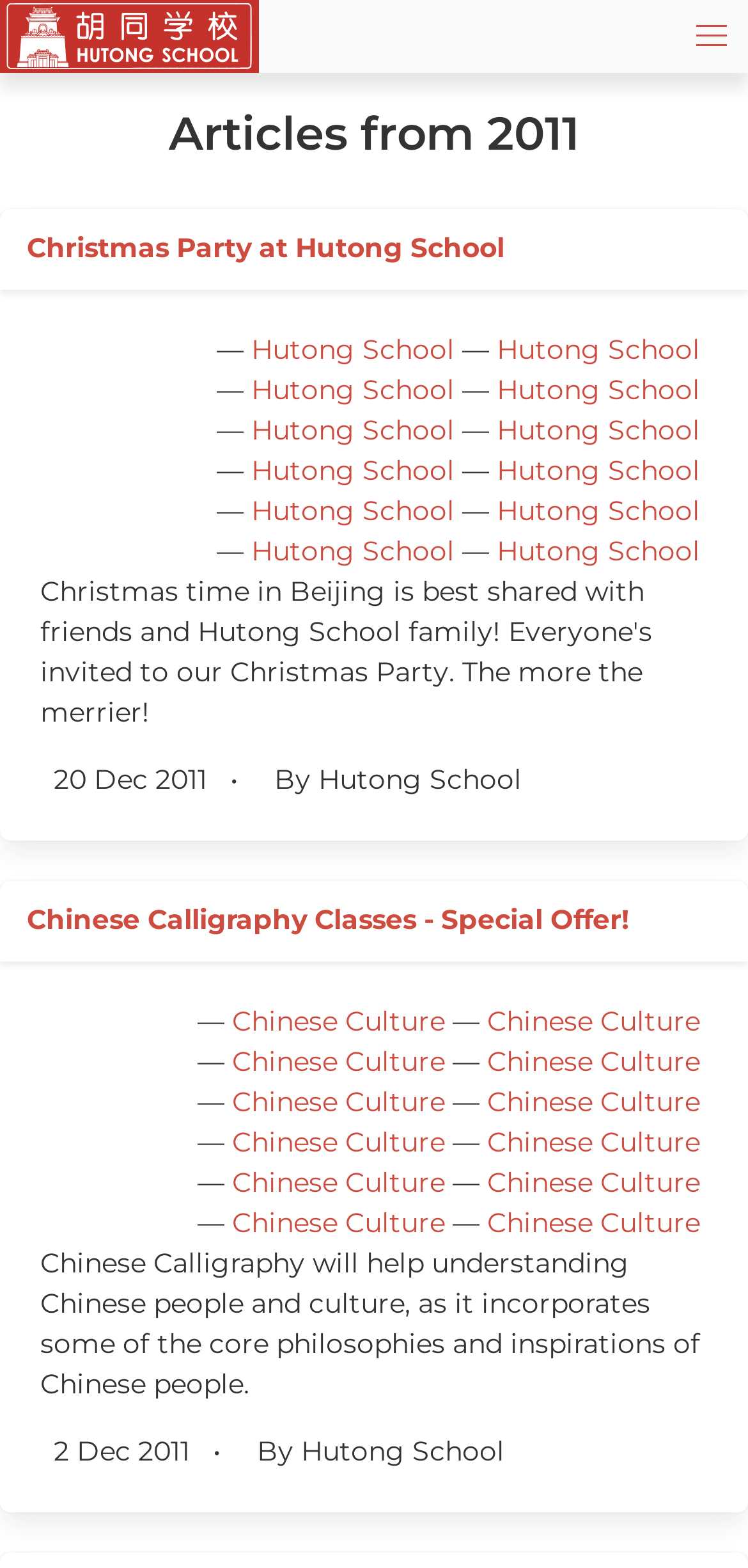Please provide the bounding box coordinates for the element that needs to be clicked to perform the following instruction: "Go to the 'Introduction' section". The coordinates should be given as four float numbers between 0 and 1, i.e., [left, top, right, bottom].

None